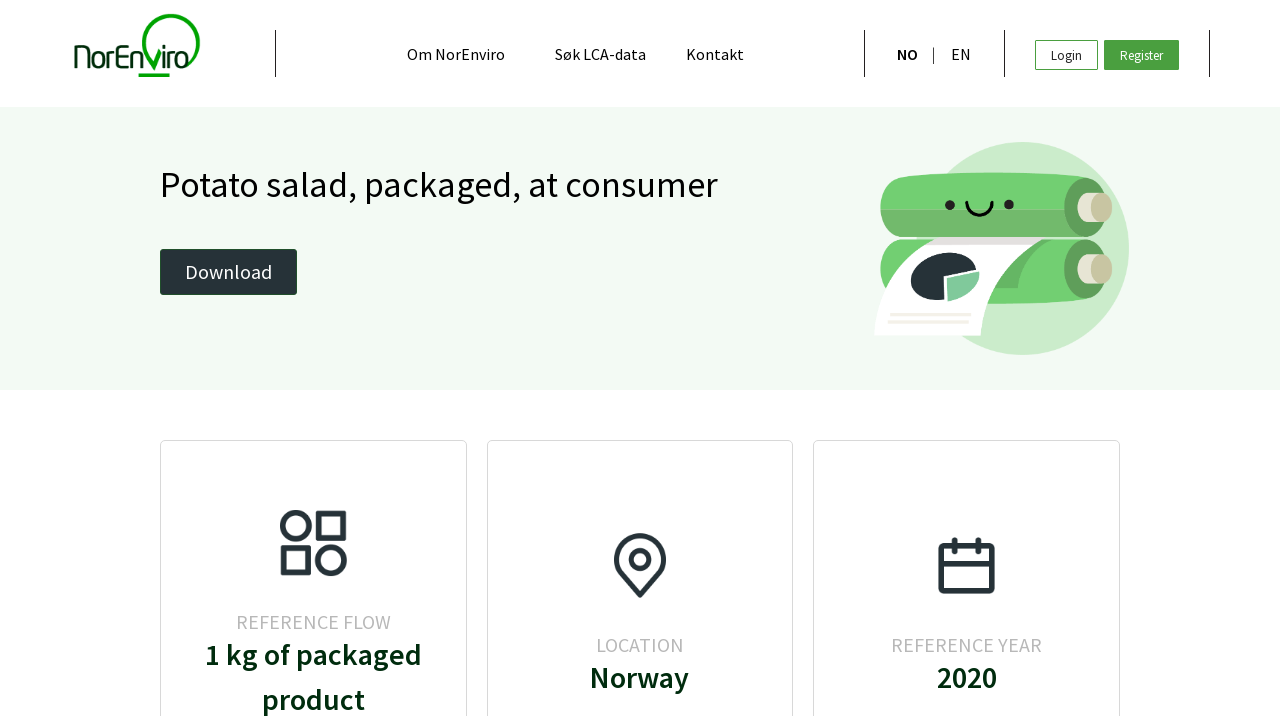Please respond to the question with a concise word or phrase:
How many images are on the webpage?

3